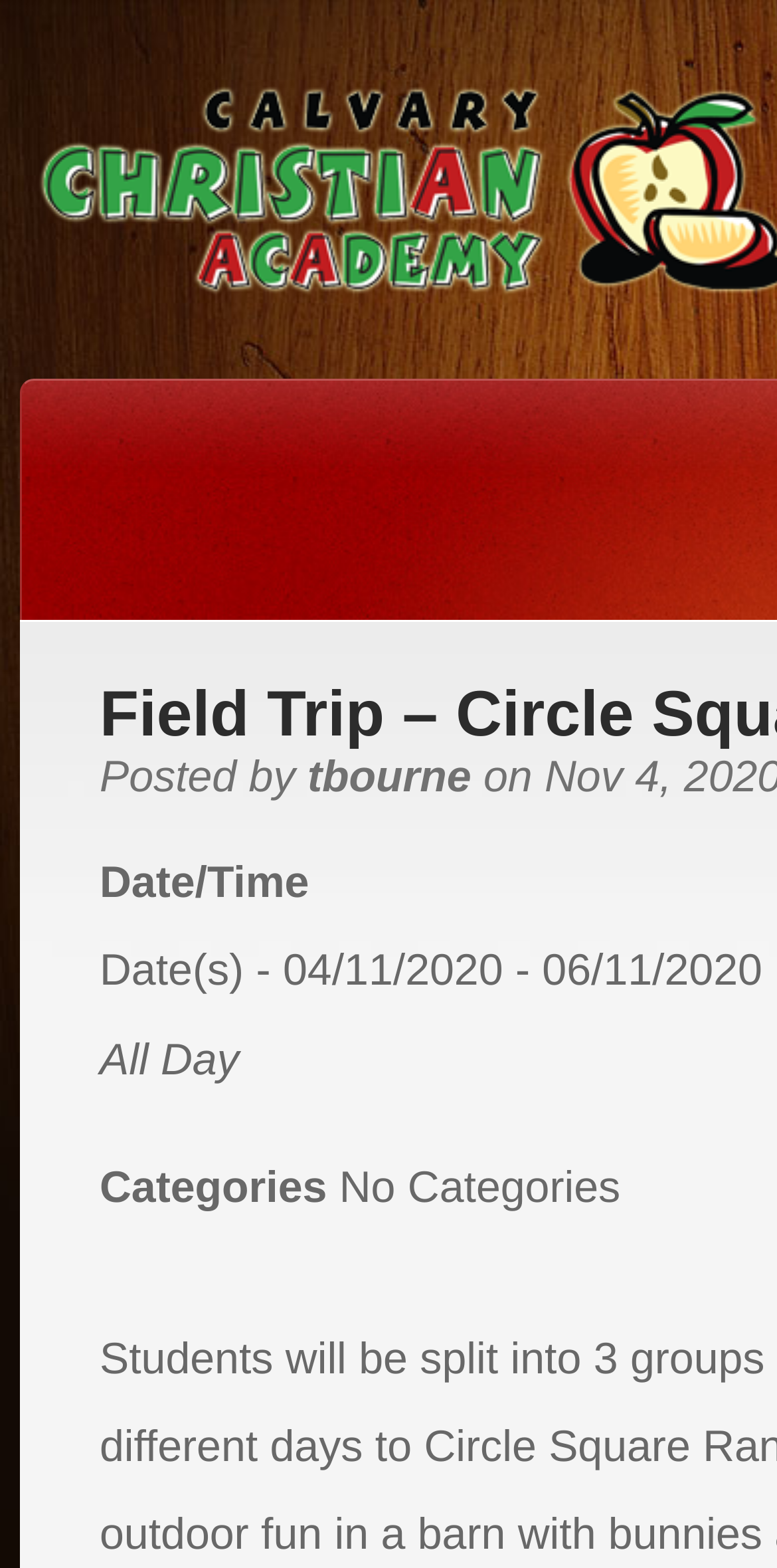Using the webpage screenshot, locate the HTML element that fits the following description and provide its bounding box: "tbourne".

[0.396, 0.479, 0.606, 0.511]